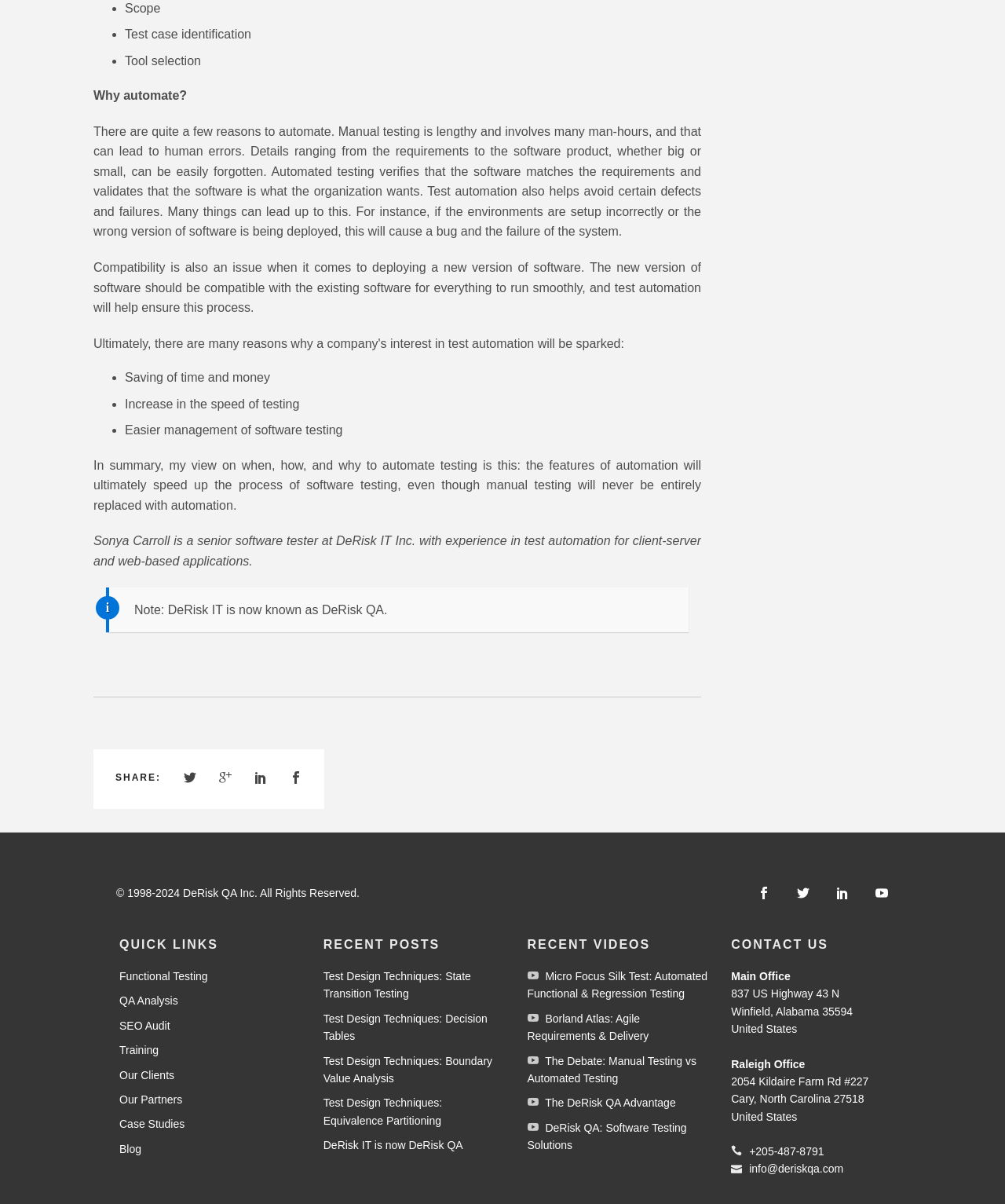Who is the author of the article?
Based on the image, please offer an in-depth response to the question.

The author of the article is Sonya Carroll, a senior software tester at DeRisk IT Inc., as mentioned in the text 'Sonya Carroll is a senior software tester at DeRisk IT Inc. with experience in test automation for client-server and web-based applications.'